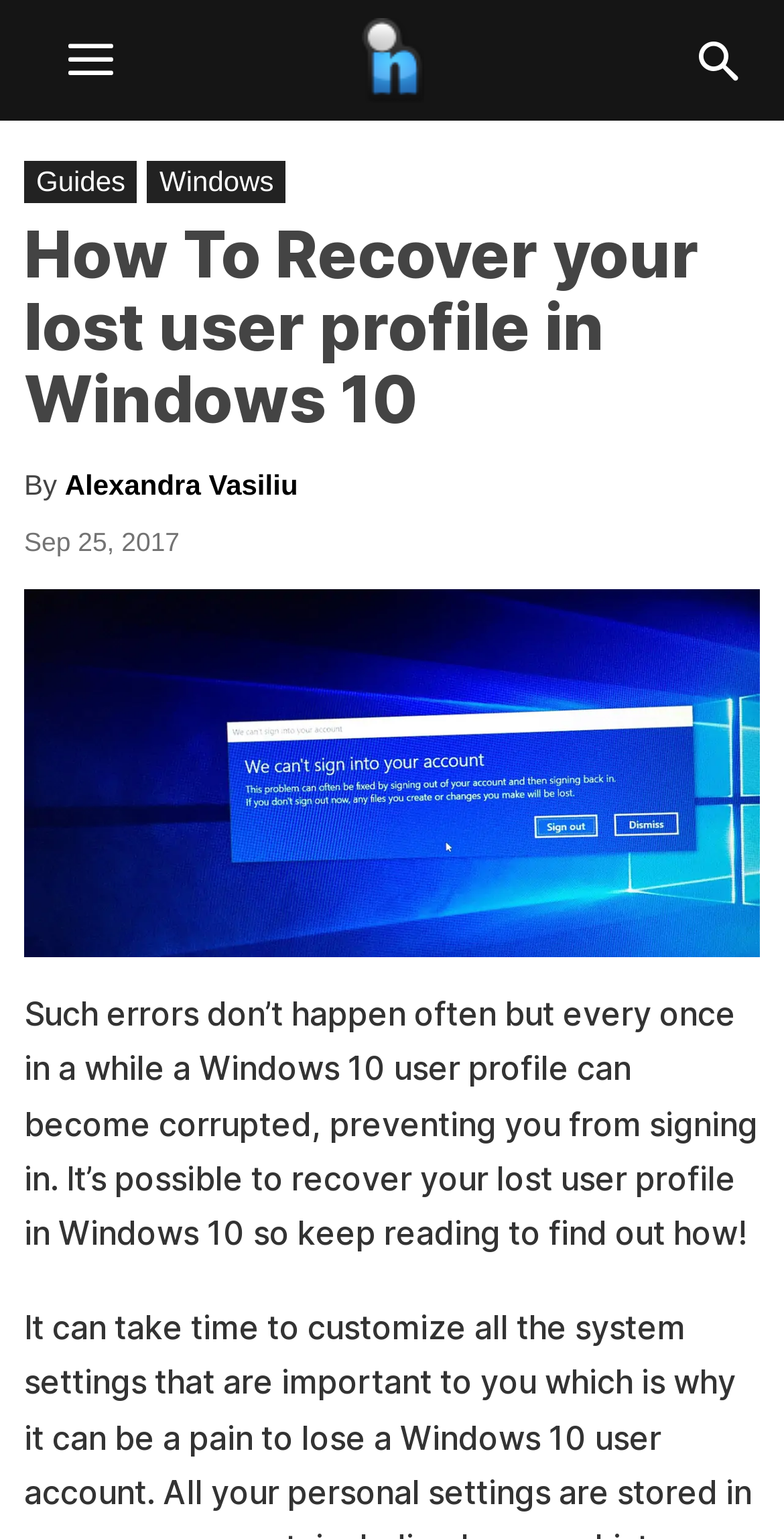Based on the image, provide a detailed response to the question:
What is the purpose of the webpage?

Based on the webpage content, specifically the introductory text, it is clear that the purpose of the webpage is to provide guidance to users on how to recover their lost user profiles in Windows 10.